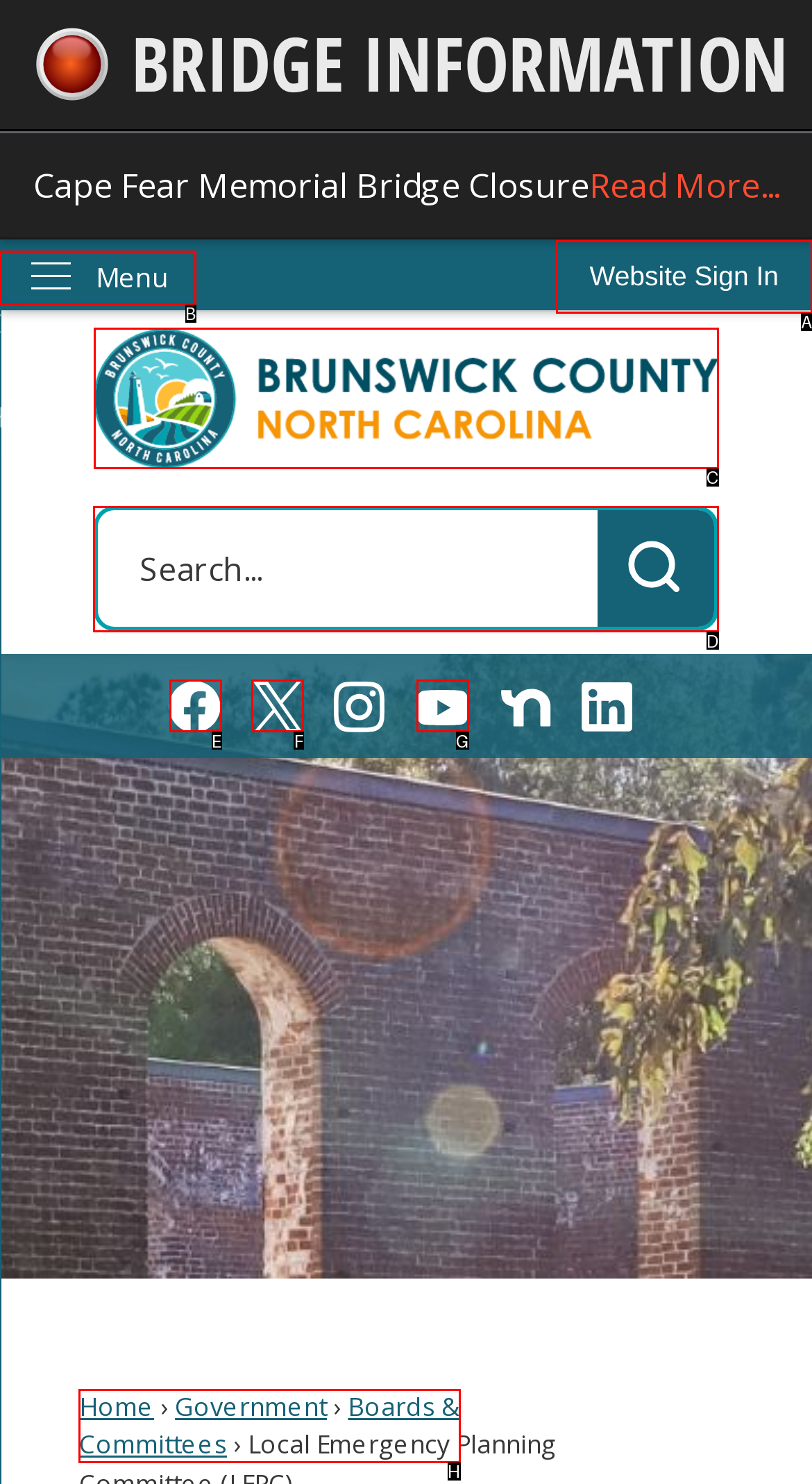Tell me which letter corresponds to the UI element that should be clicked to fulfill this instruction: Search for something
Answer using the letter of the chosen option directly.

D